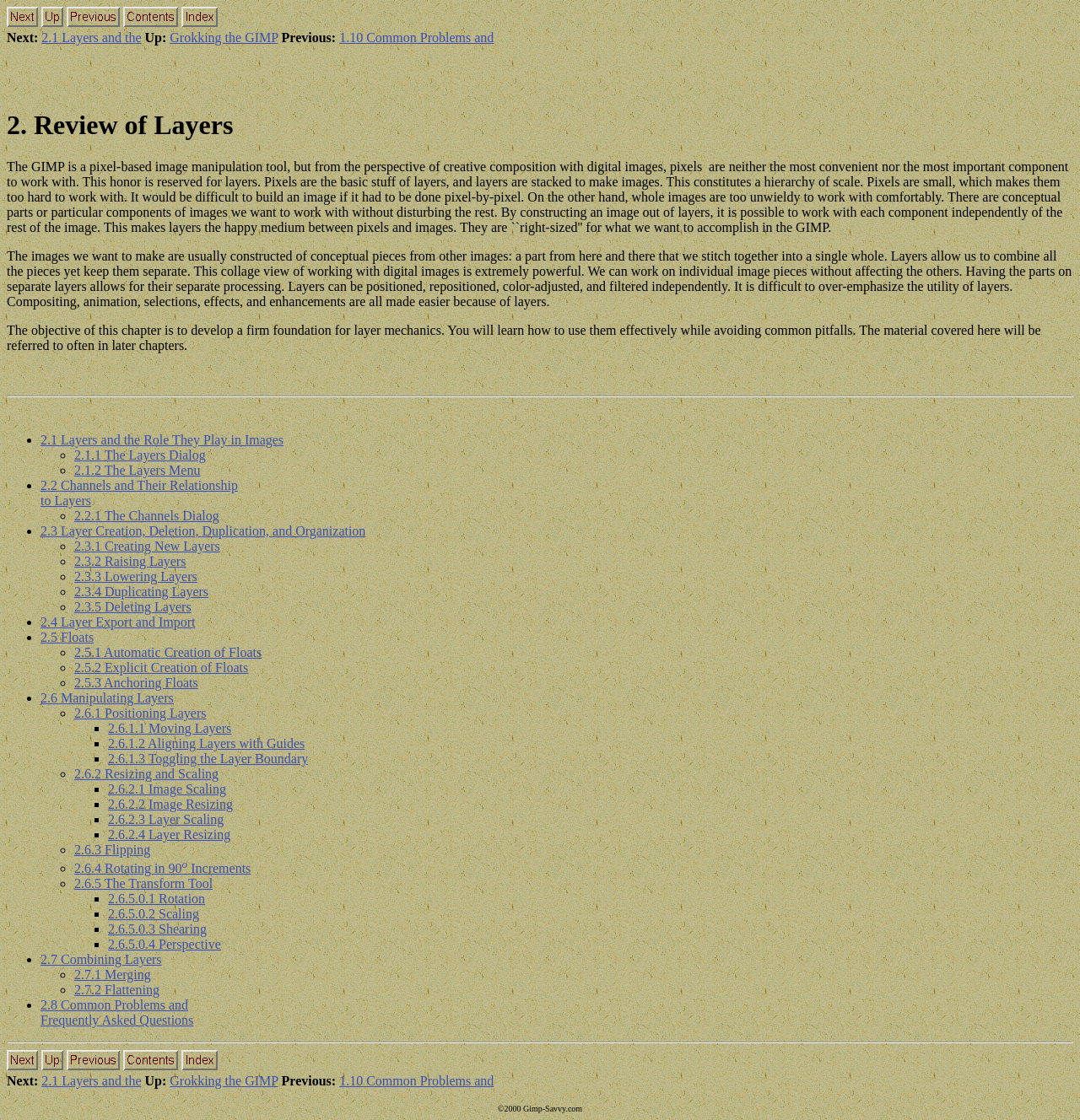Refer to the screenshot and answer the following question in detail:
What is the main topic of this chapter?

Based on the content of the webpage, it appears that the main topic of this chapter is 'Layers' as it is mentioned in the heading '2. Review of Layers' and the text discusses the concept of layers in image manipulation.